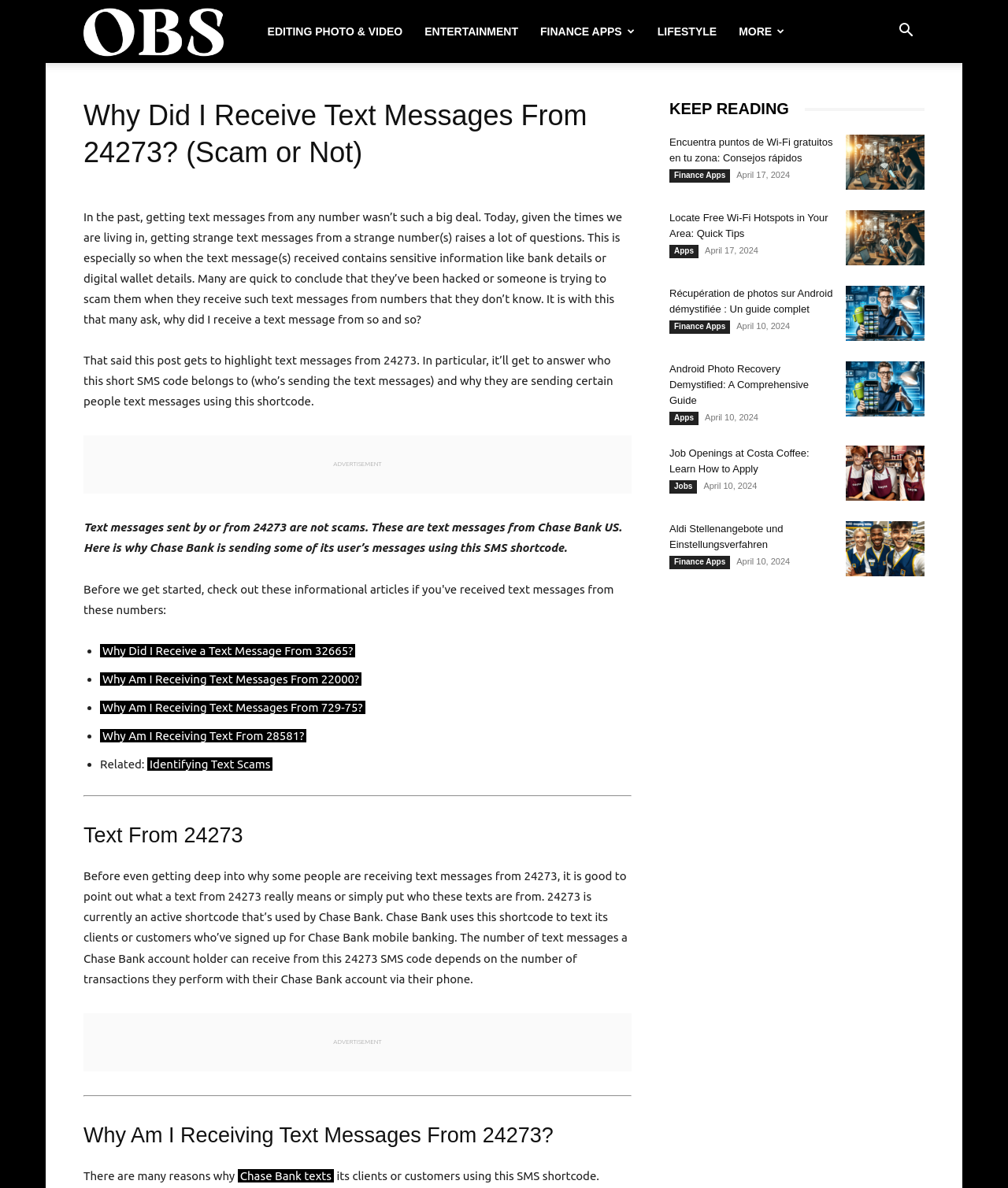What is the purpose of the shortcode 24273?
From the image, respond using a single word or phrase.

Chase Bank